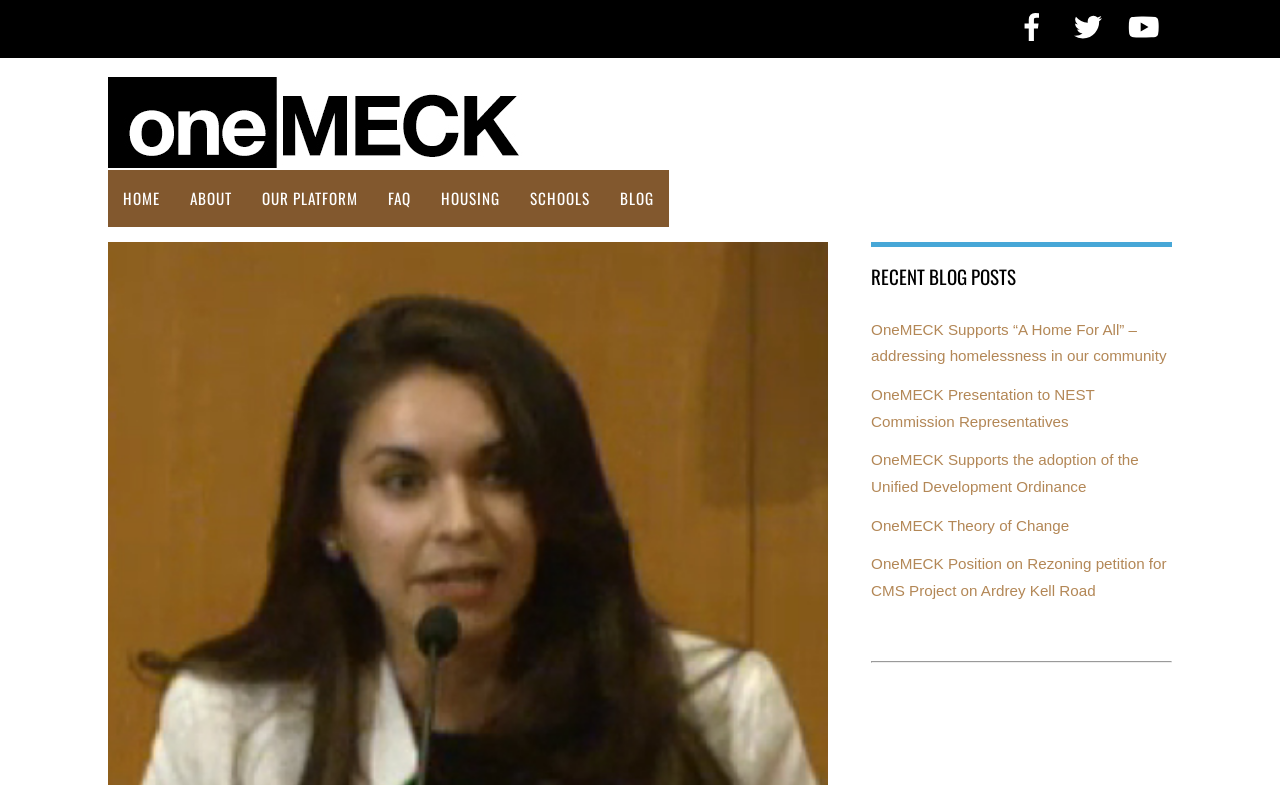Determine the bounding box coordinates of the section to be clicked to follow the instruction: "visit OneMECK homepage". The coordinates should be given as four float numbers between 0 and 1, formatted as [left, top, right, bottom].

[0.084, 0.168, 0.884, 0.225]